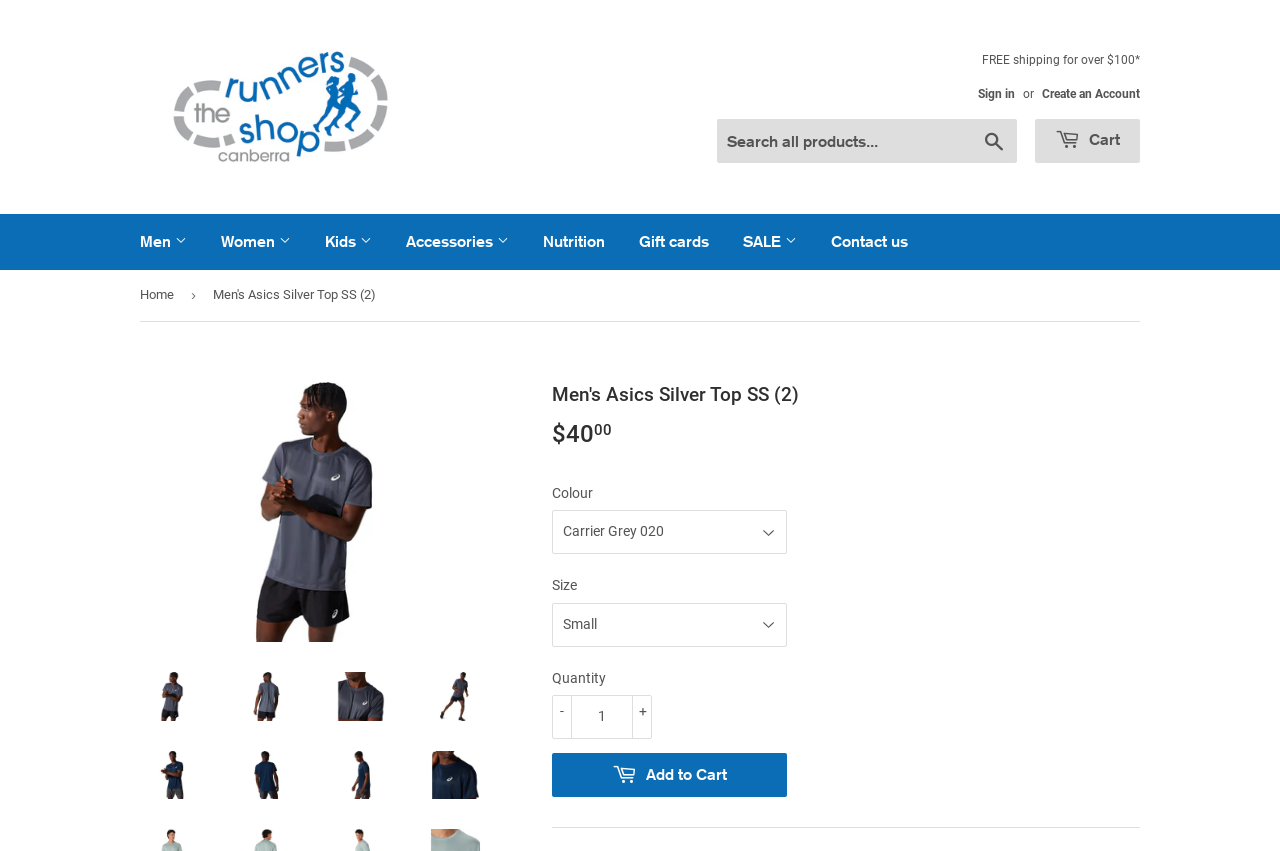What is the purpose of the 'Colour' dropdown menu?
Refer to the image and answer the question using a single word or phrase.

Select product colour